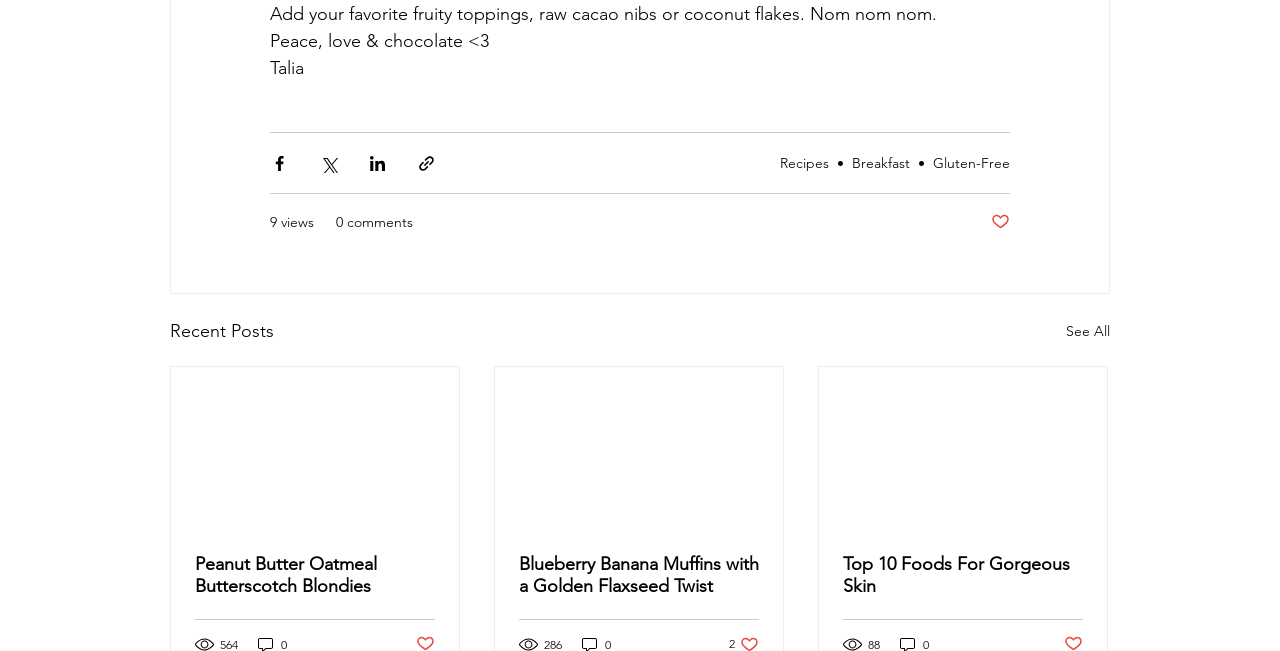Answer in one word or a short phrase: 
What is the name of the author?

Talia